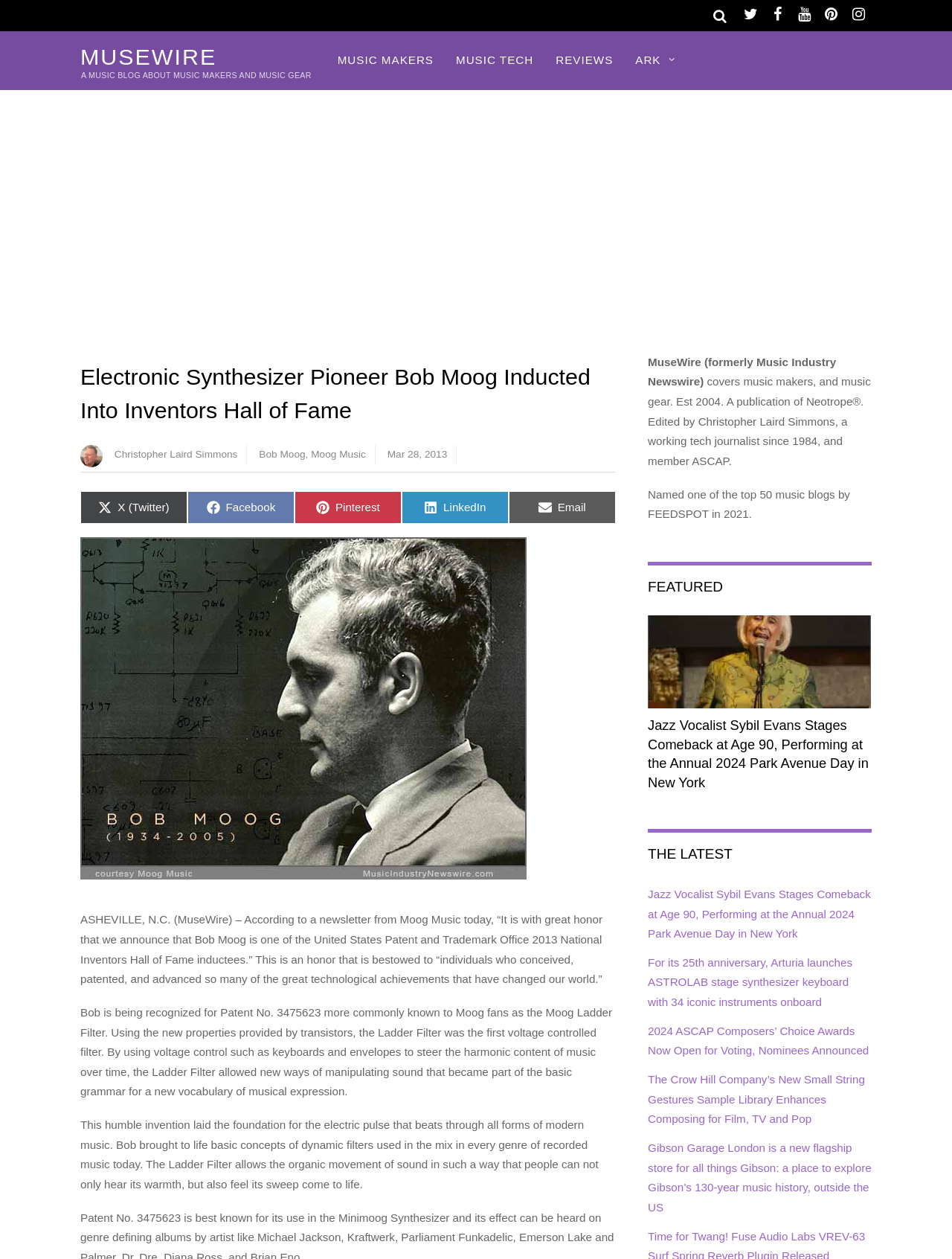Please answer the following question using a single word or phrase: 
How many years has Christopher Laird Simmons been a tech journalist?

since 1984